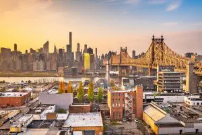Refer to the image and provide an in-depth answer to the question: 
What is the purpose of the Hummer limo rentals mentioned in the caption?

The caption suggests that the luxurious experience of Hummer limo rentals is perfect for elevating special occasions in the bustling metropolis, implying that the purpose of these rentals is to make special events more memorable and luxurious.